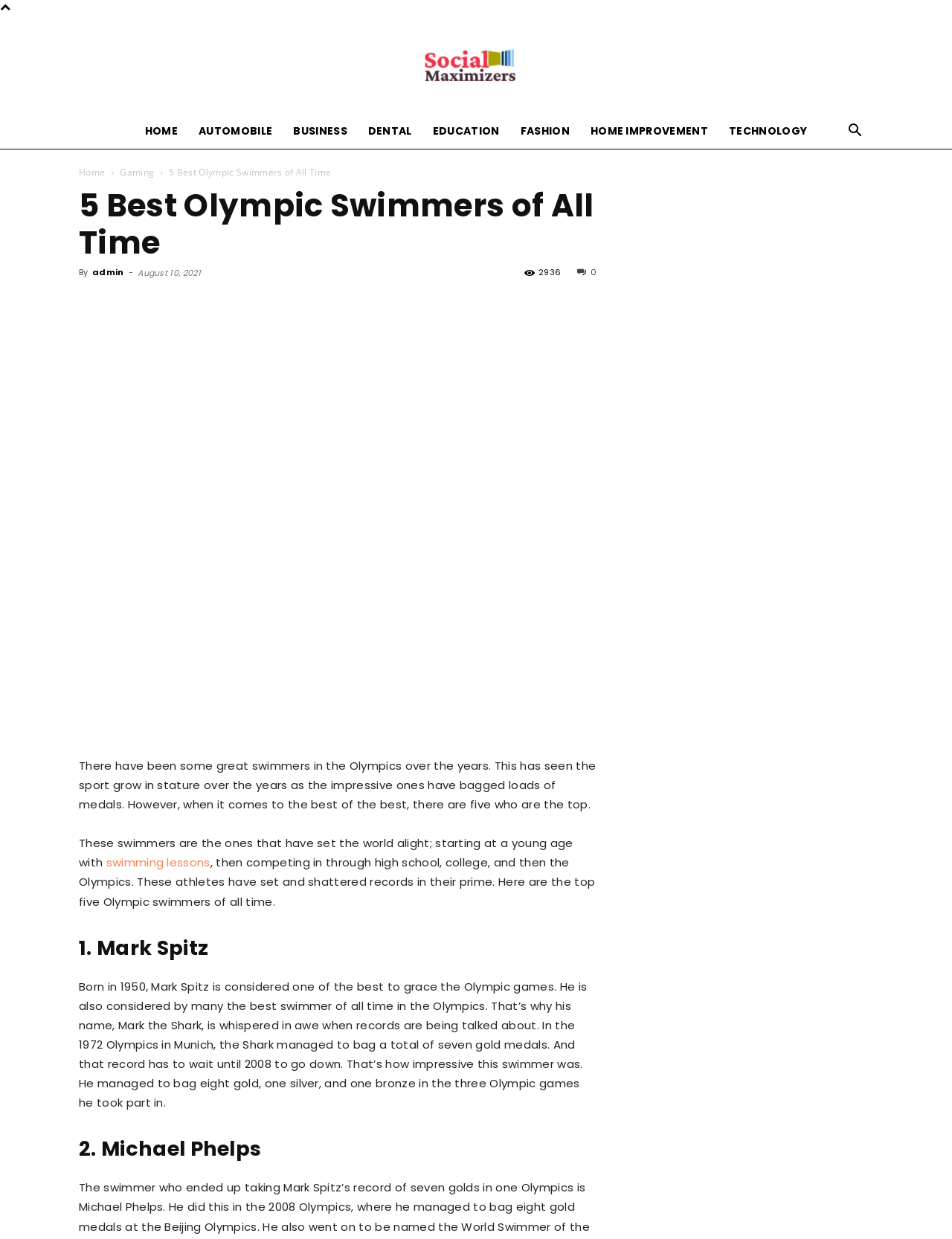How many views does the article have?
Relying on the image, give a concise answer in one word or a brief phrase.

2936